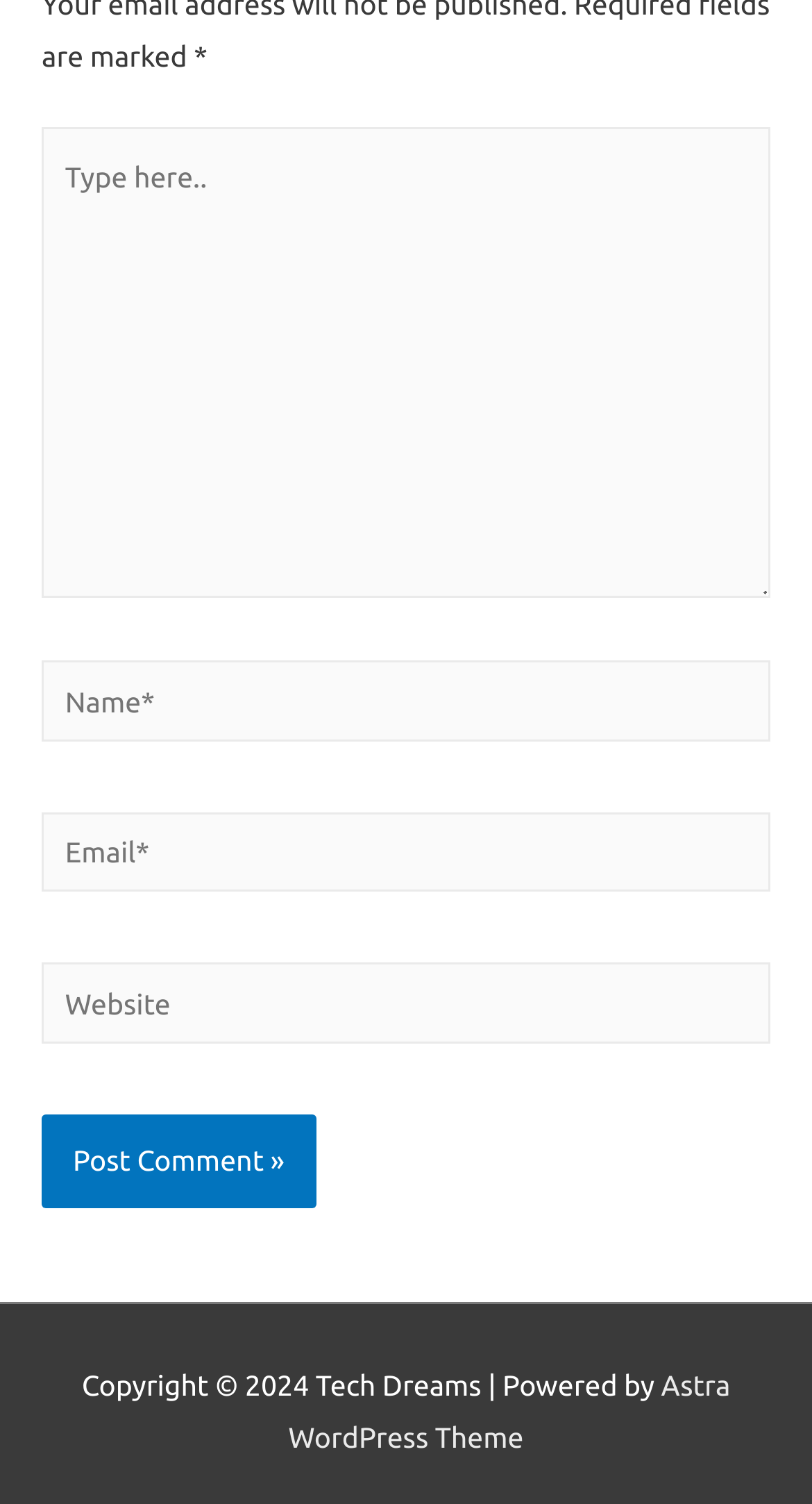What is the text of the button at the bottom?
Provide a detailed and extensive answer to the question.

I looked at the button element with ID 129, which is located at the bottom of the webpage. The text of this element is 'Post Comment »', which is the text of the button.